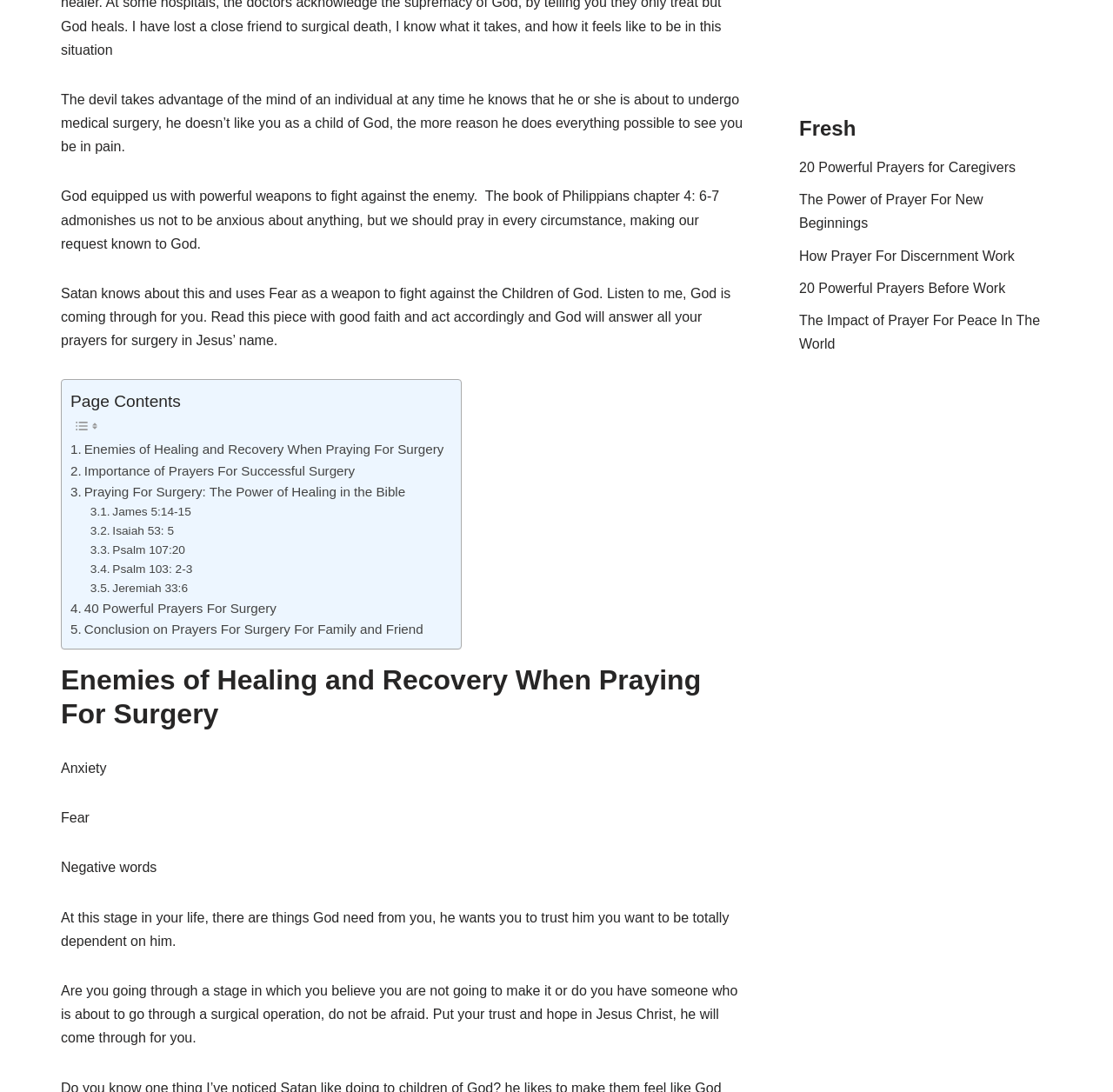Bounding box coordinates are specified in the format (top-left x, top-left y, bottom-right x, bottom-right y). All values are floating point numbers bounded between 0 and 1. Please provide the bounding box coordinate of the region this sentence describes: 20 Powerful Prayers for Caregivers

[0.718, 0.147, 0.912, 0.16]